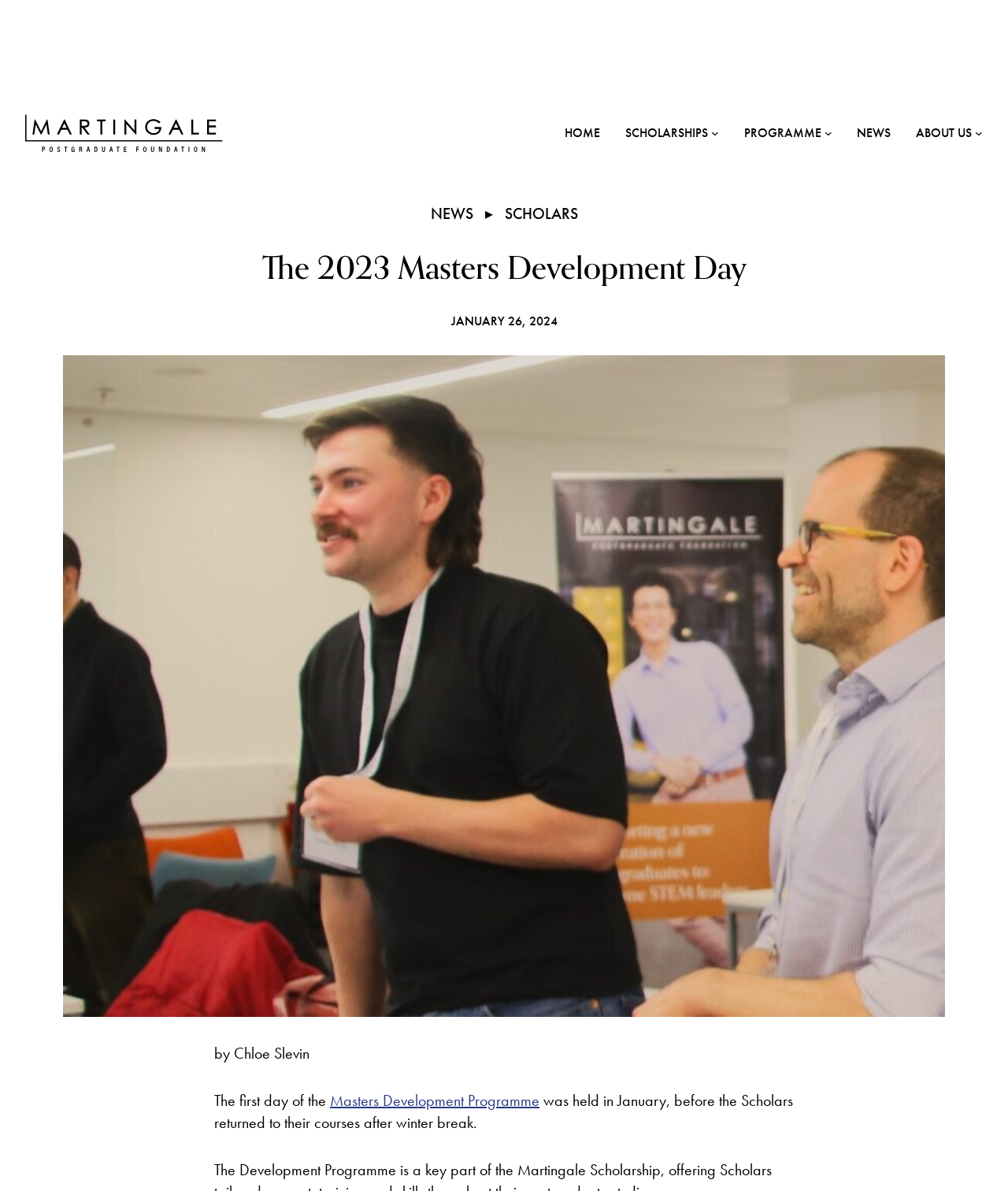Please locate the bounding box coordinates of the element that needs to be clicked to achieve the following instruction: "Click HOME". The coordinates should be four float numbers between 0 and 1, i.e., [left, top, right, bottom].

[0.56, 0.03, 0.595, 0.045]